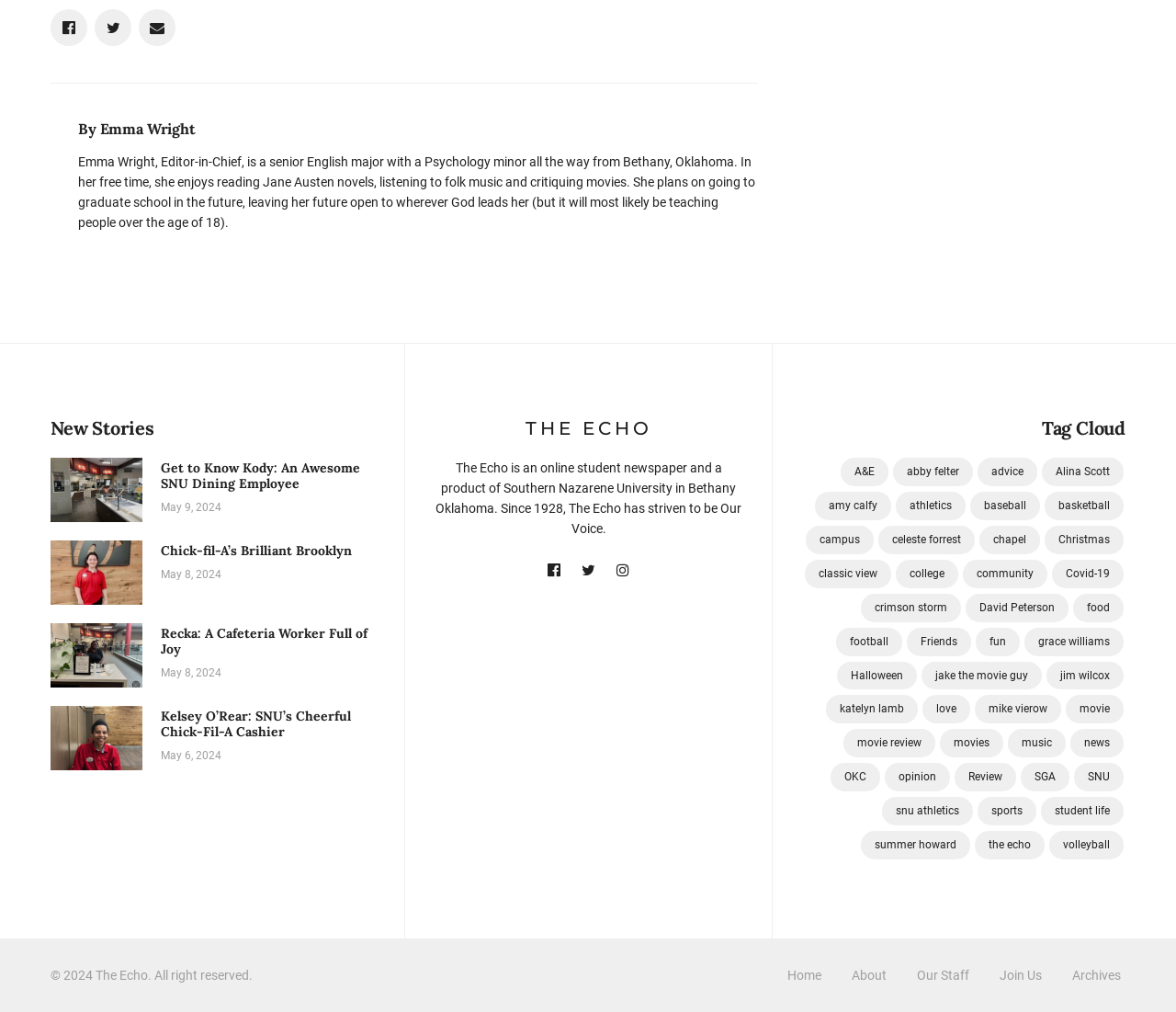Use a single word or phrase to answer this question: 
What is the name of the section that lists categories?

Tag Cloud